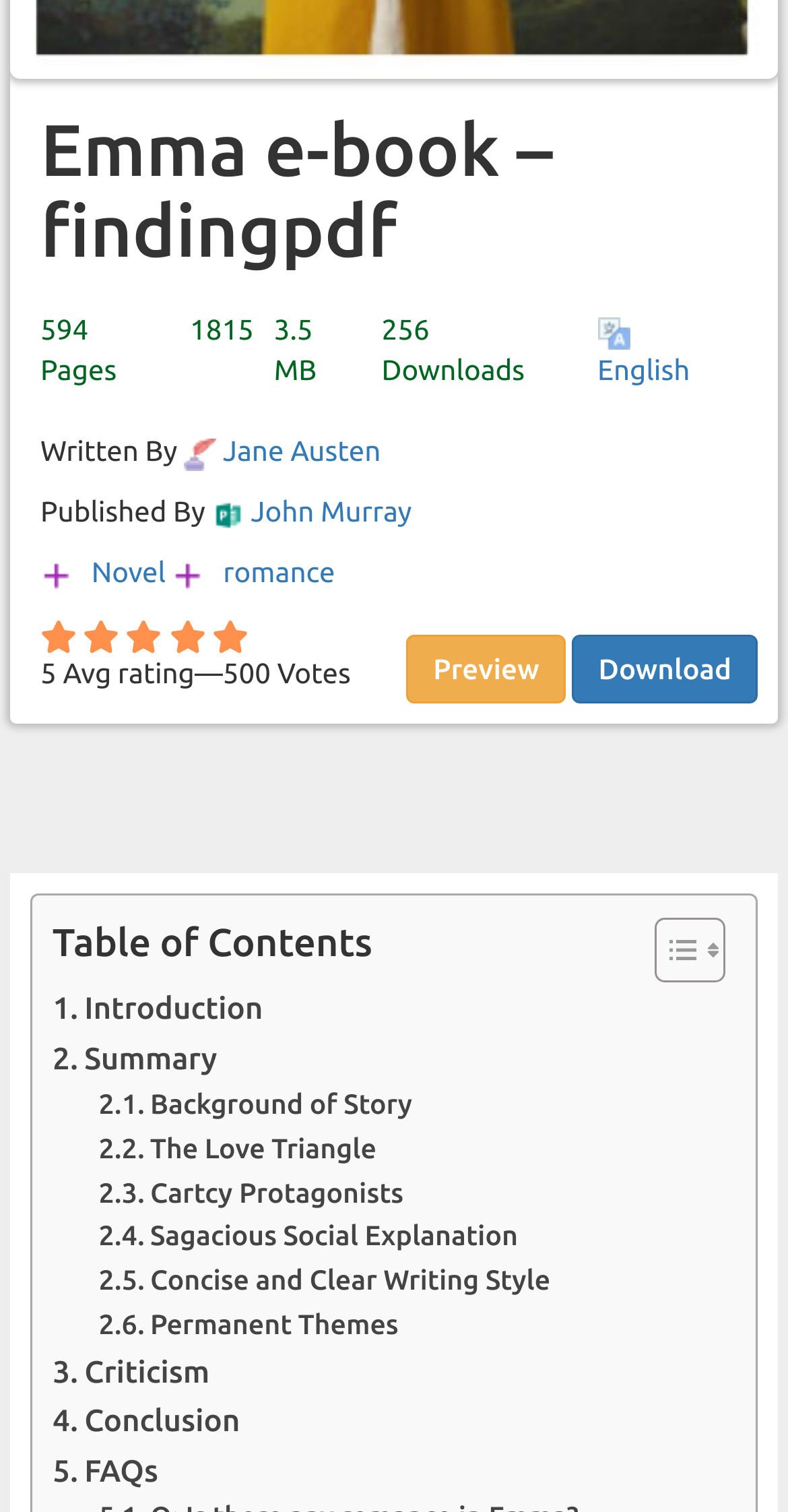Please find the bounding box coordinates for the clickable element needed to perform this instruction: "Toggle the 'Table of Content'".

[0.792, 0.606, 0.908, 0.651]